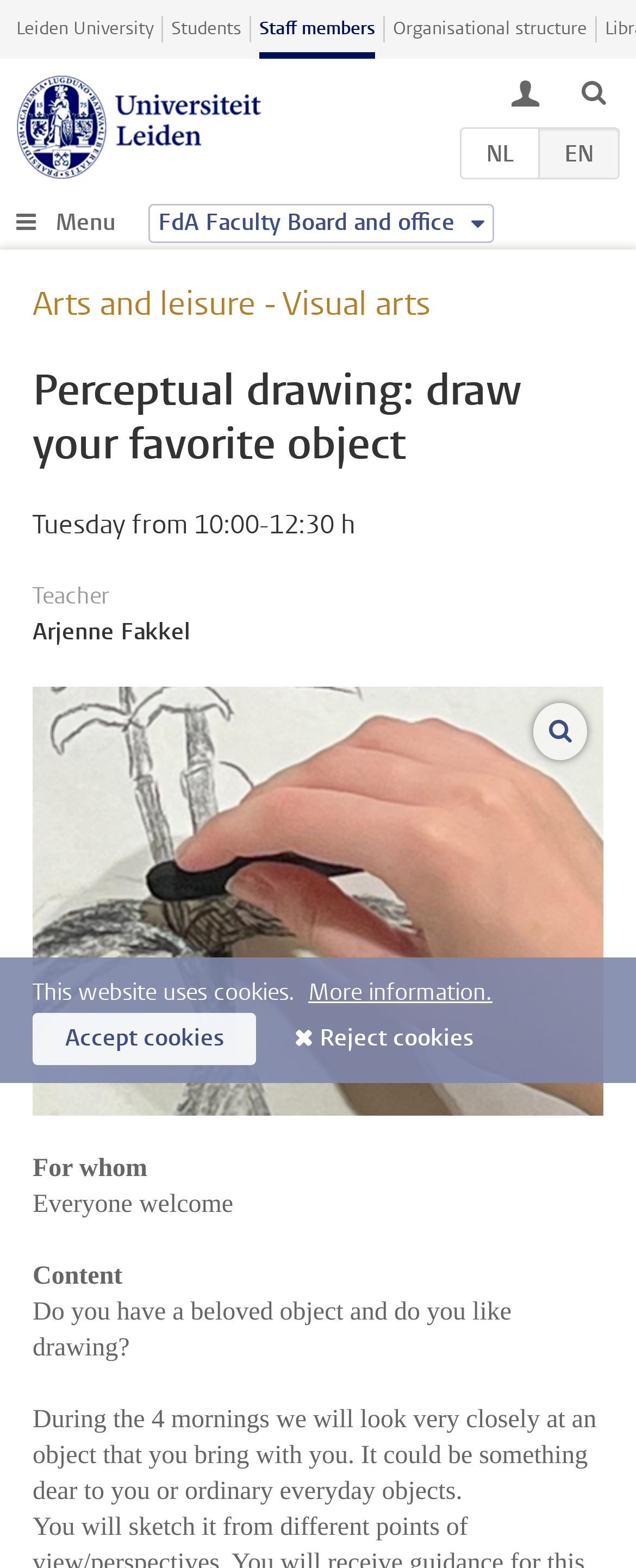Can you determine the bounding box coordinates of the area that needs to be clicked to fulfill the following instruction: "Click the menu button"?

[0.026, 0.13, 0.182, 0.154]